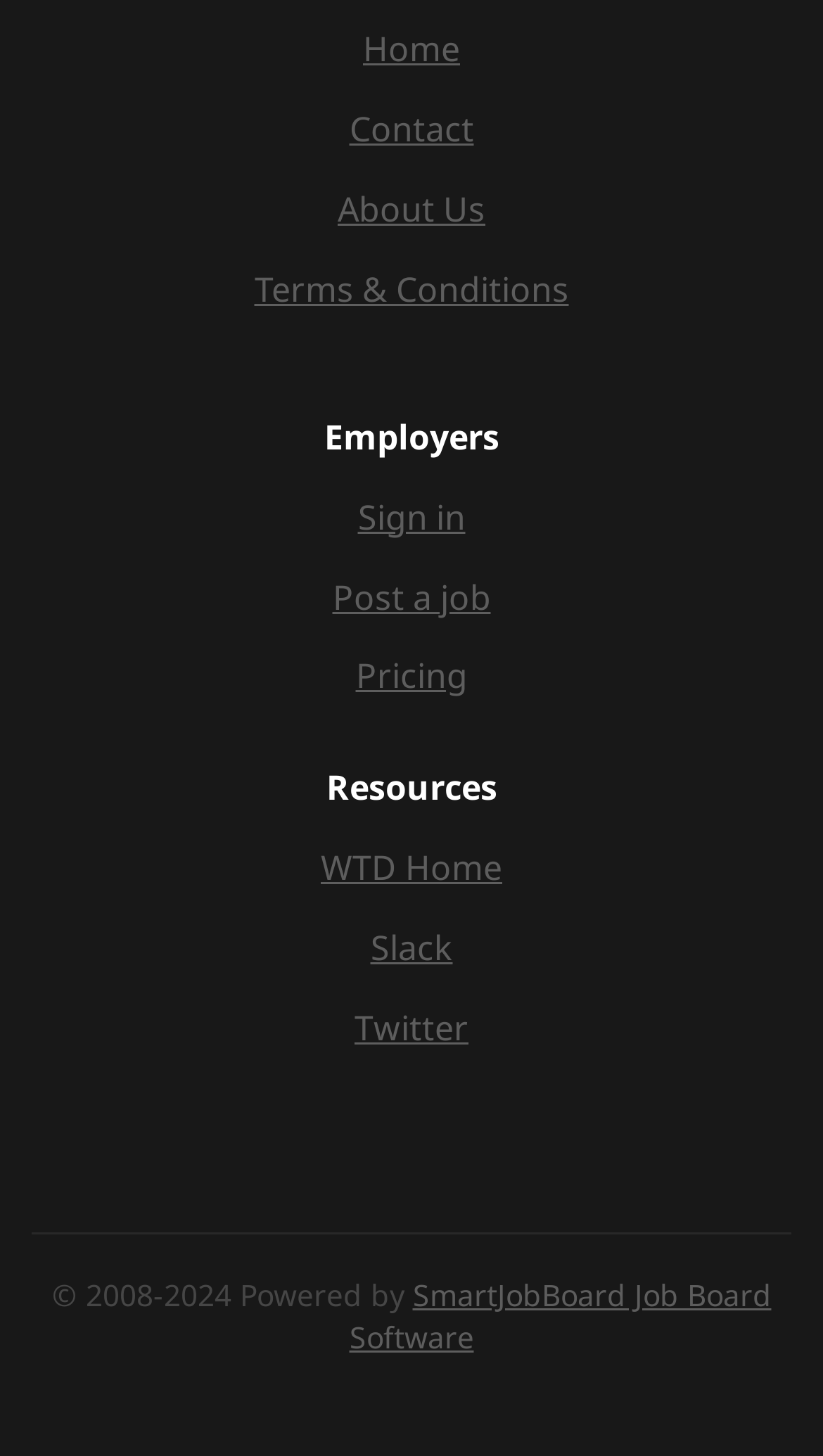Please locate the bounding box coordinates of the element that should be clicked to achieve the given instruction: "Post a new job".

[0.404, 0.394, 0.596, 0.426]